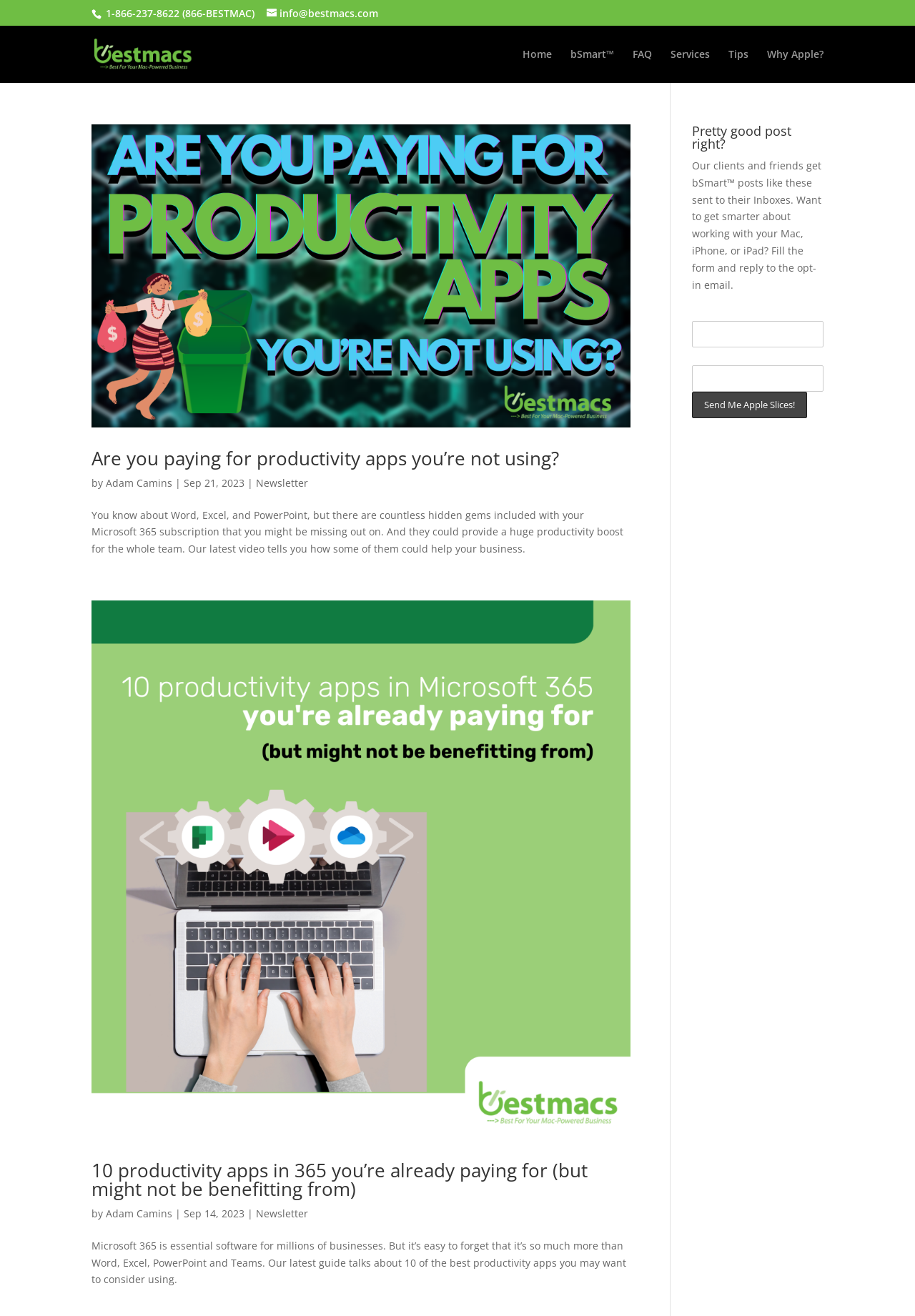Locate the bounding box coordinates of the clickable area needed to fulfill the instruction: "Click the 'Home' link".

[0.571, 0.037, 0.603, 0.063]